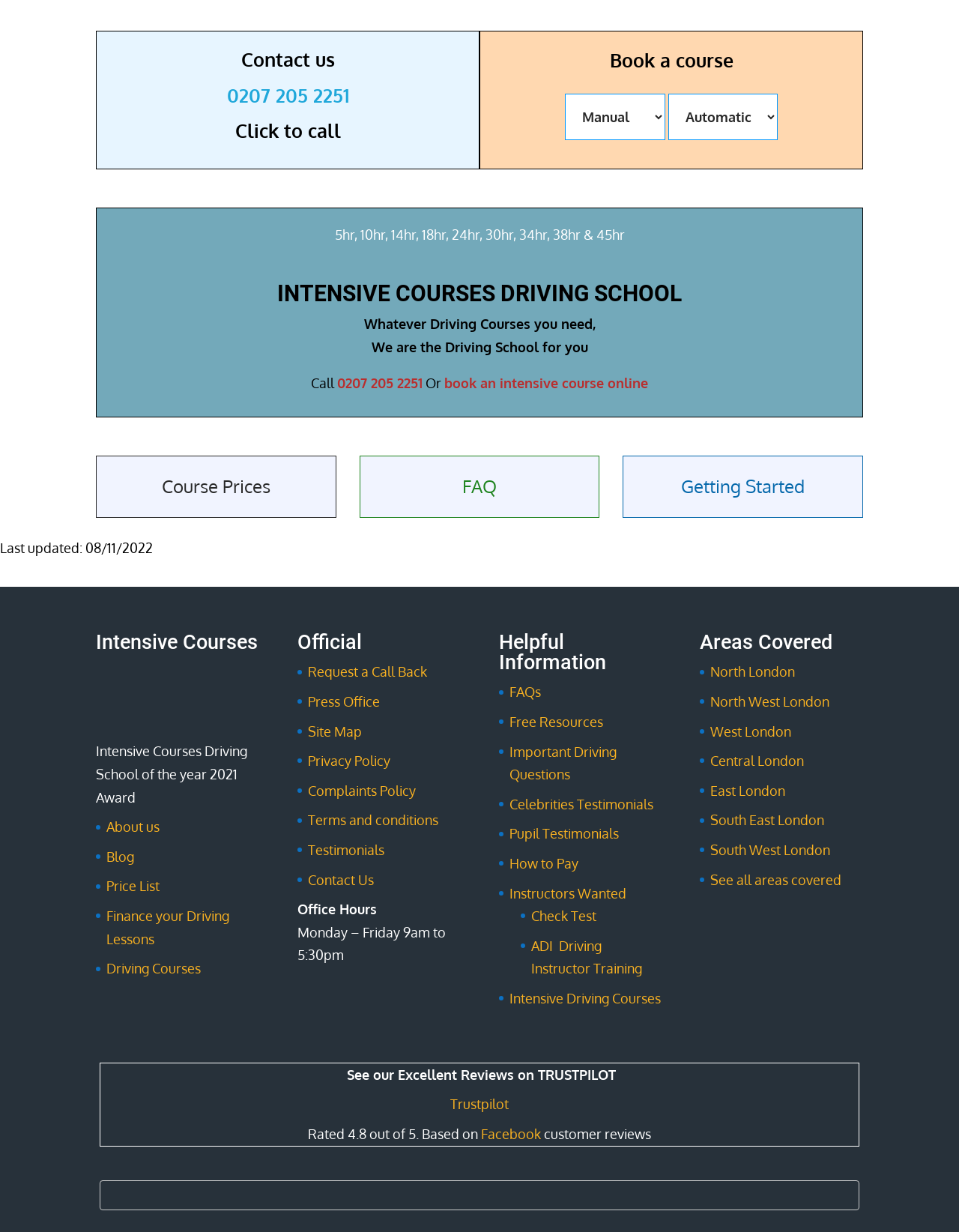Please answer the following question as detailed as possible based on the image: 
How many hours of driving courses are available?

The webpage lists 10 different hour options for driving courses, which are 5hr, 10hr, 14hr, 18hr, 24hr, 30hr, 34hr, 38hr, and 45hr. These options are listed in the middle section of the webpage.